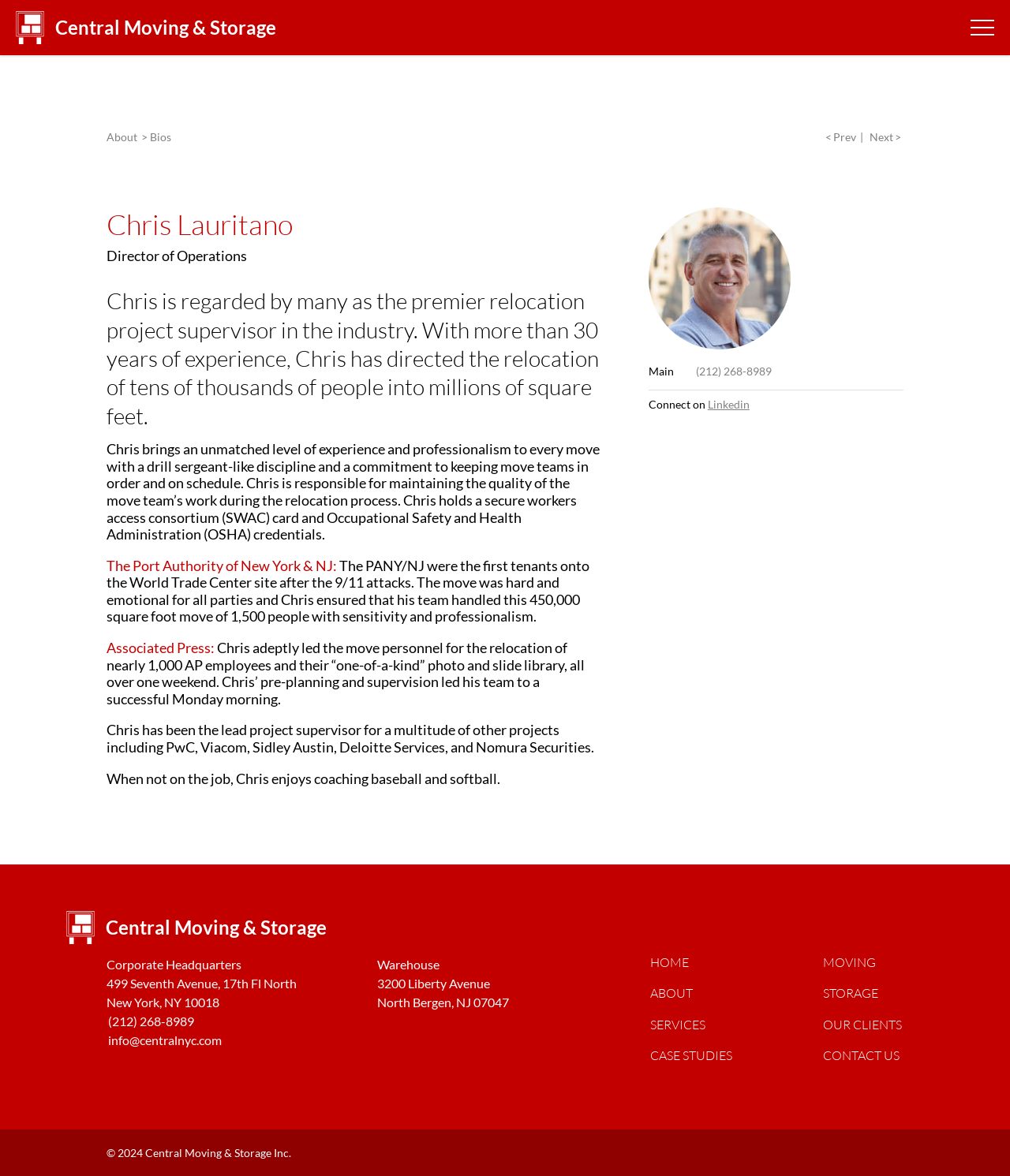Determine the bounding box coordinates for the element that should be clicked to follow this instruction: "View the 'Corporate Headquarters' address". The coordinates should be given as four float numbers between 0 and 1, in the format [left, top, right, bottom].

[0.105, 0.812, 0.358, 0.828]